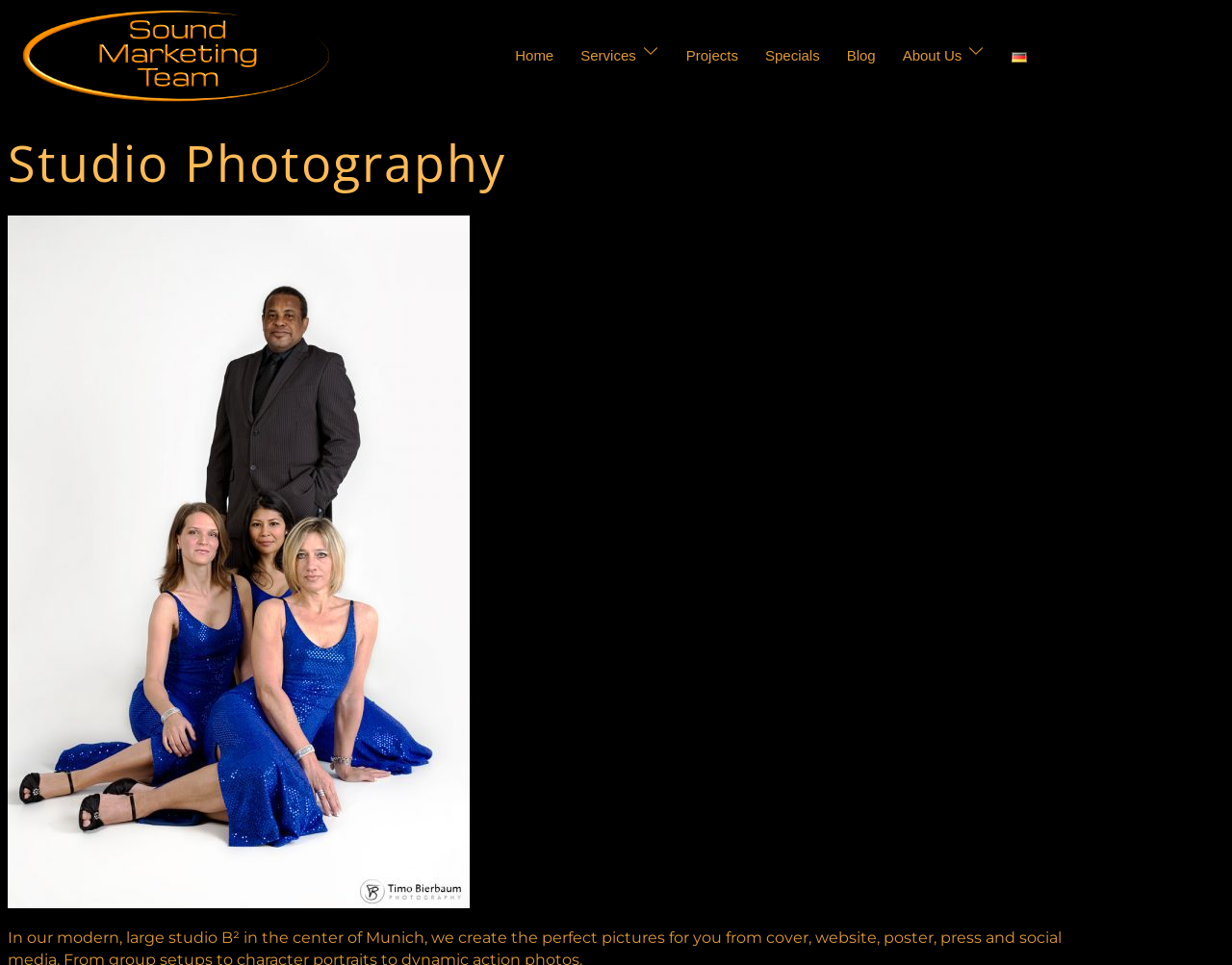What type of services are offered?
Please give a detailed and elaborate answer to the question.

Based on the presence of links like 'Studio Photography', 'Services', and 'Recording', I inferred that the webpage offers creative services related to music, photography, and design.